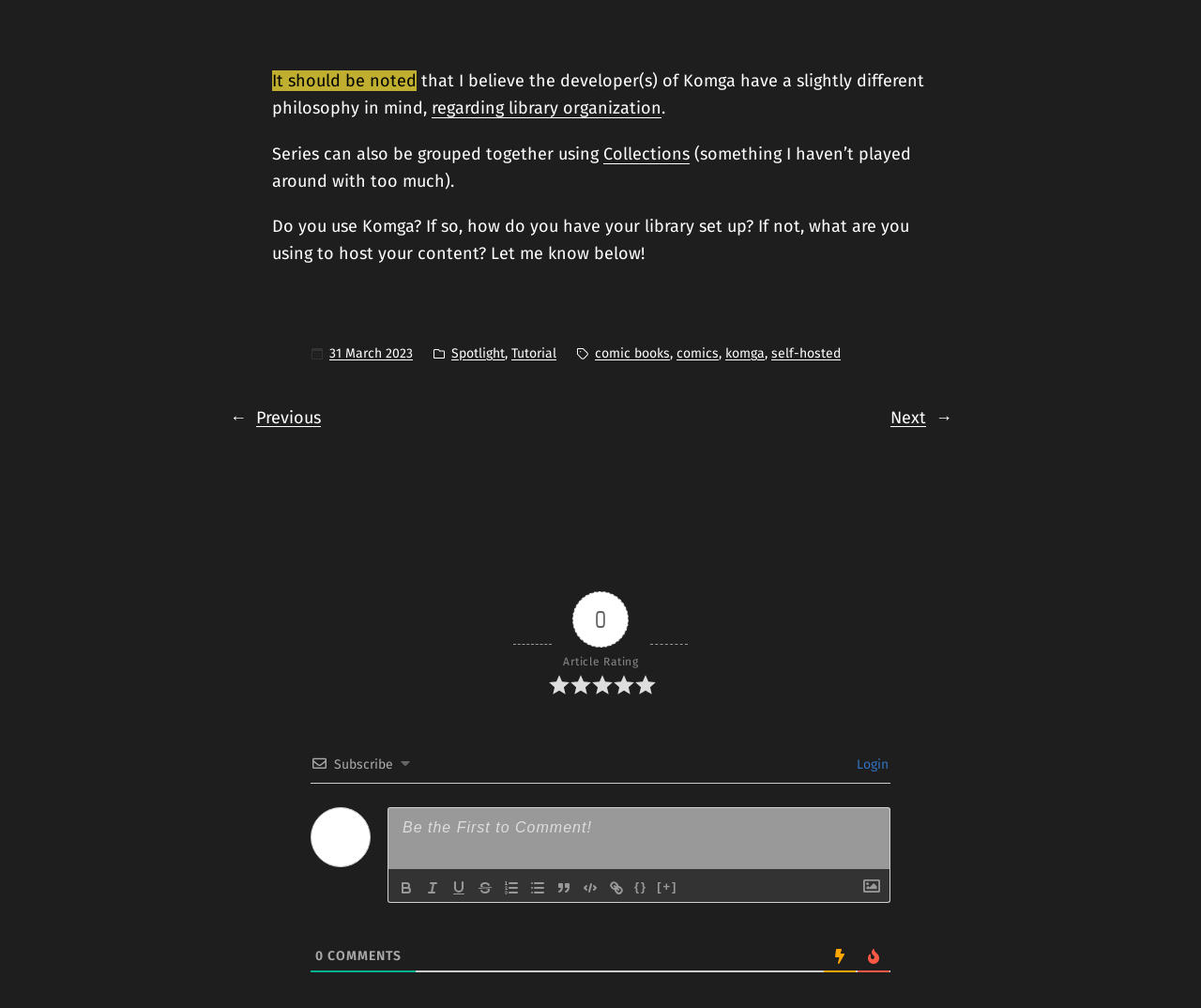Refer to the element description 31 March 2023 and identify the corresponding bounding box in the screenshot. Format the coordinates as (top-left x, top-left y, bottom-right x, bottom-right y) with values in the range of 0 to 1.

[0.274, 0.34, 0.344, 0.356]